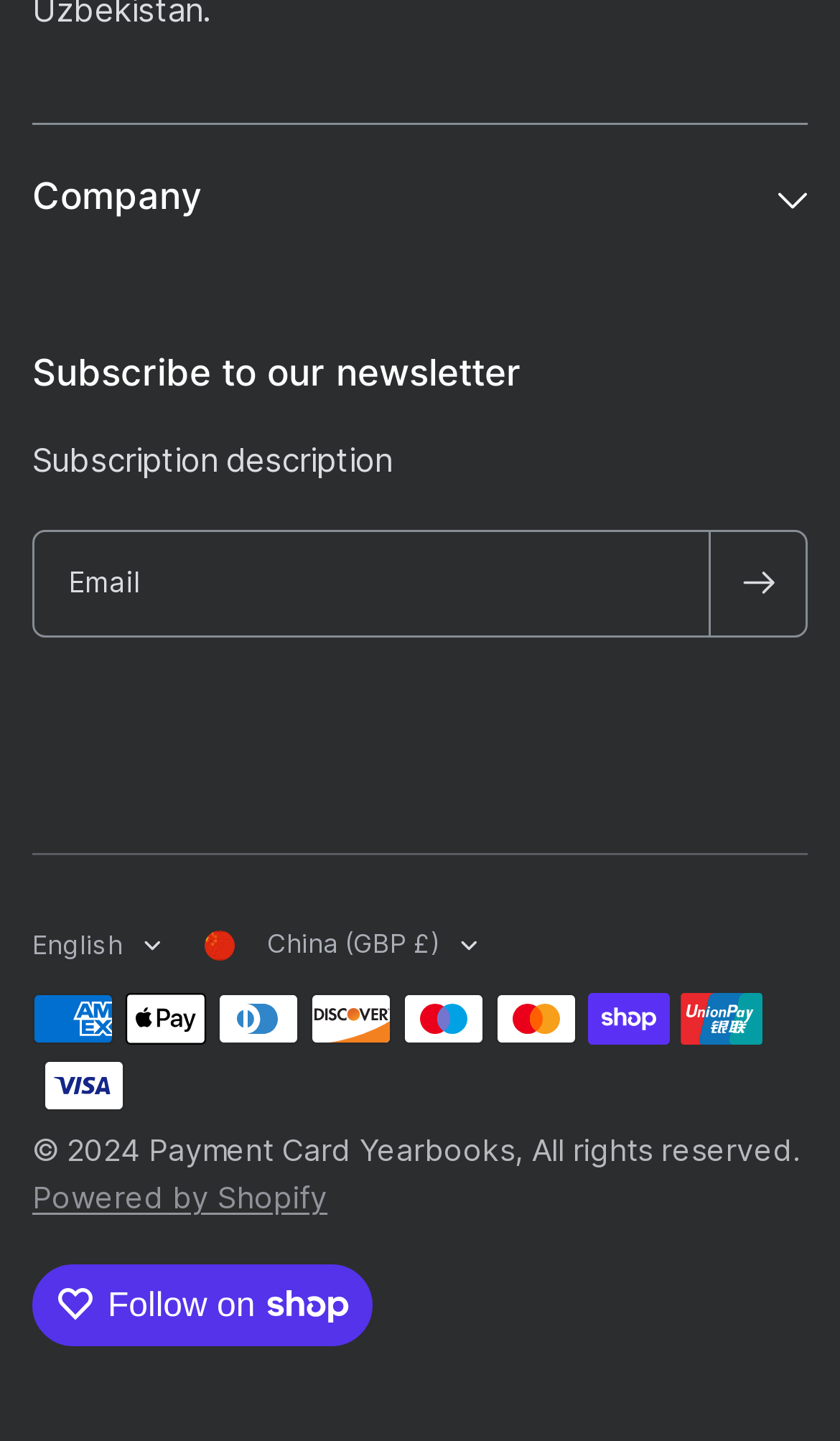Carefully examine the image and provide an in-depth answer to the question: What languages are available on this website?

The presence of buttons labeled 'English' and 'China China (GBP £)' suggests that the website is available in at least two languages, English and Chinese.